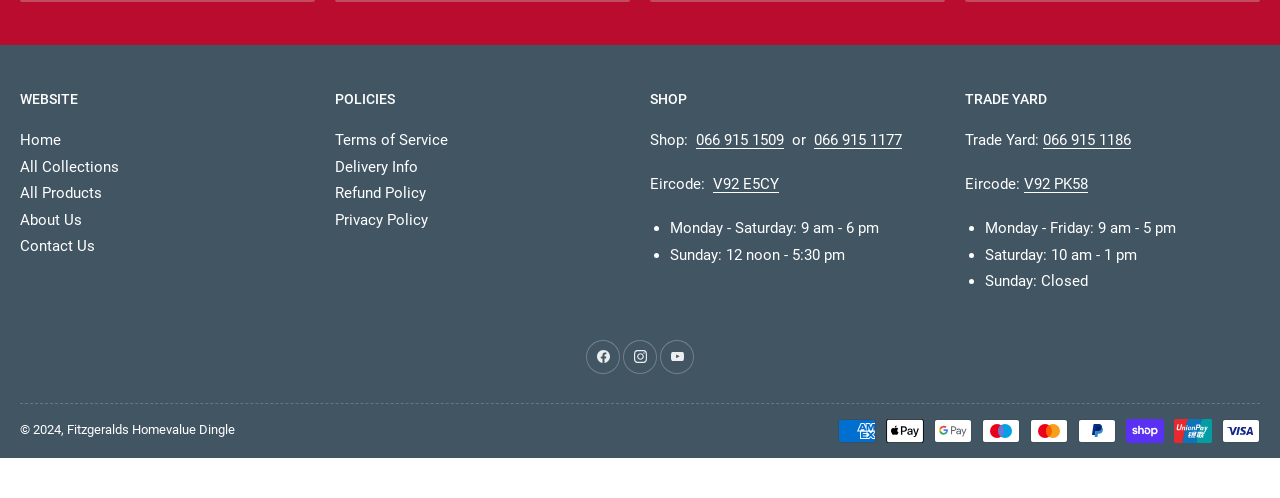What are the social media platforms linked on the webpage?
Using the image, elaborate on the answer with as much detail as possible.

The social media platforms linked on the webpage can be found at the bottom of the webpage, where there are three links with corresponding images, namely Facebook, Instagram, and YouTube.